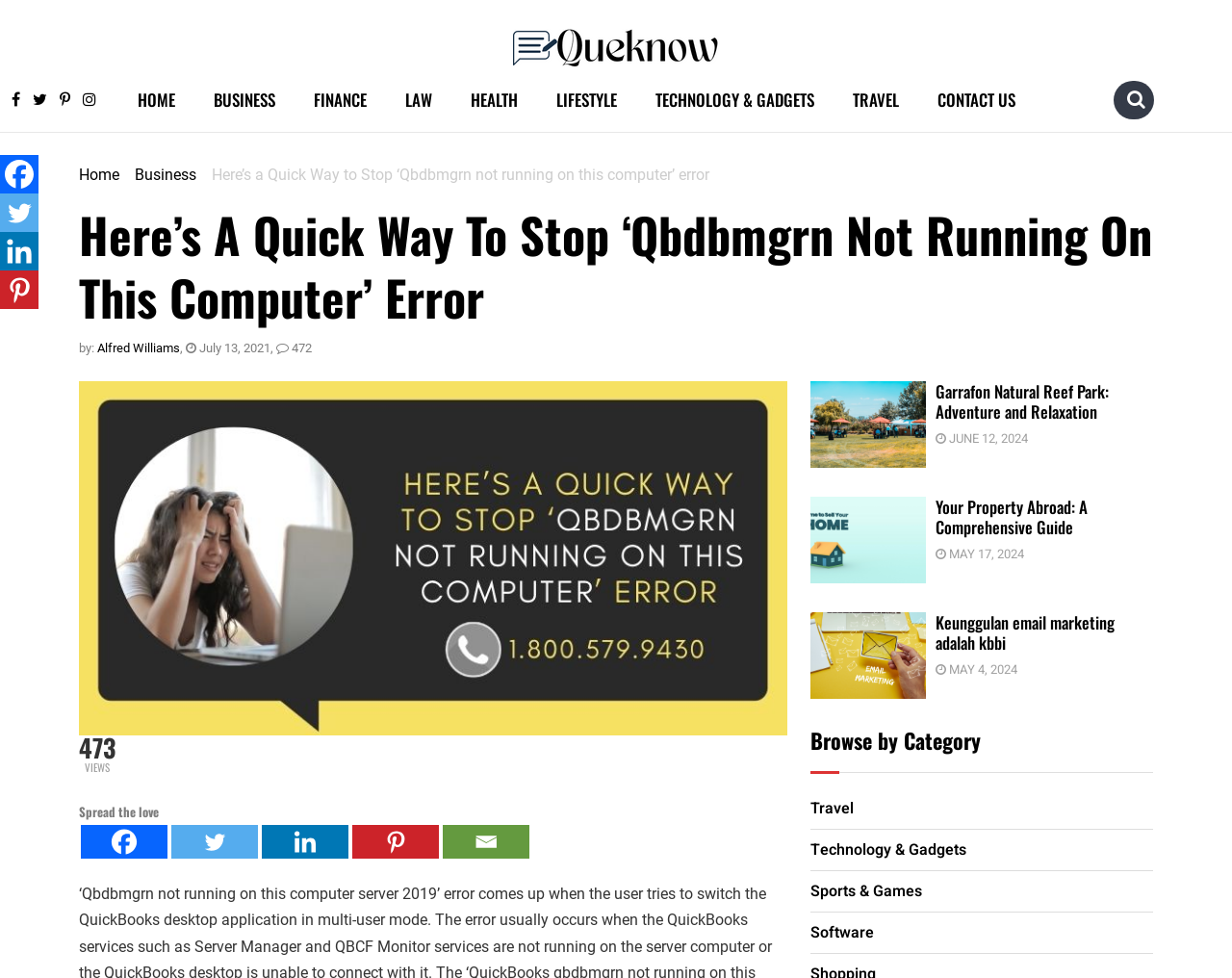How many views does the article have?
Craft a detailed and extensive response to the question.

The article has 473 views, which is indicated by the text '473' below the article title.